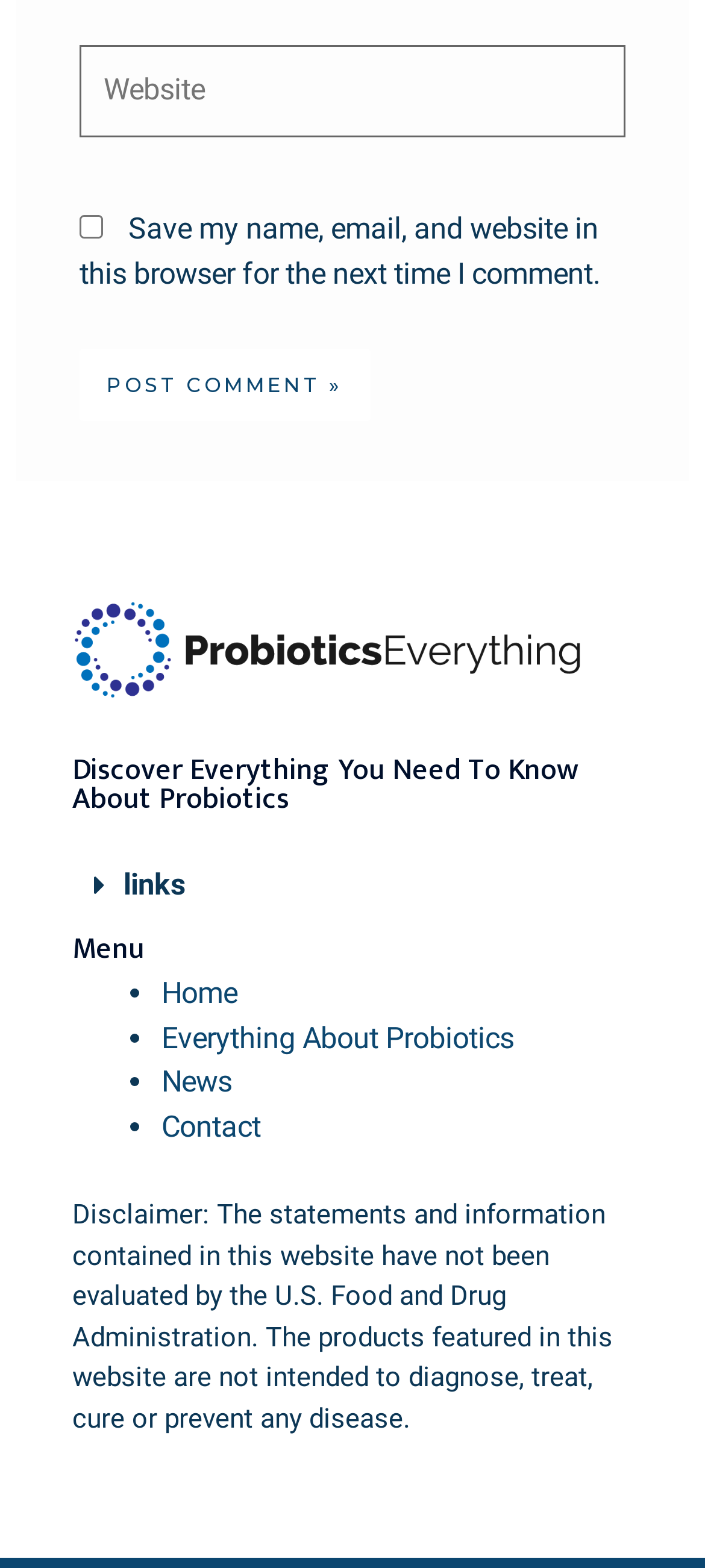Please locate the bounding box coordinates of the region I need to click to follow this instruction: "Enter website name".

[0.113, 0.029, 0.887, 0.088]